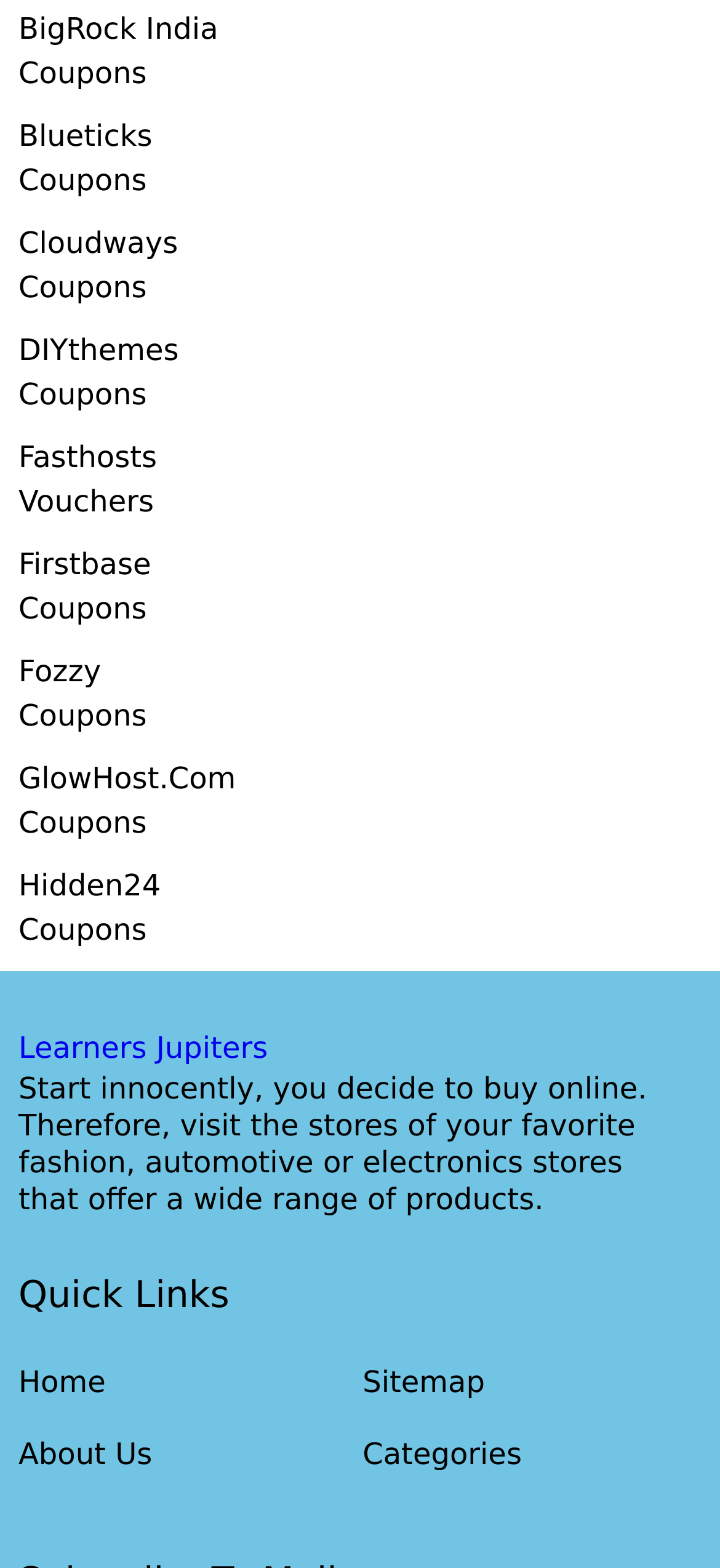Respond with a single word or phrase for the following question: 
What is the category of the 'Learners Jupiters' link?

Unknown